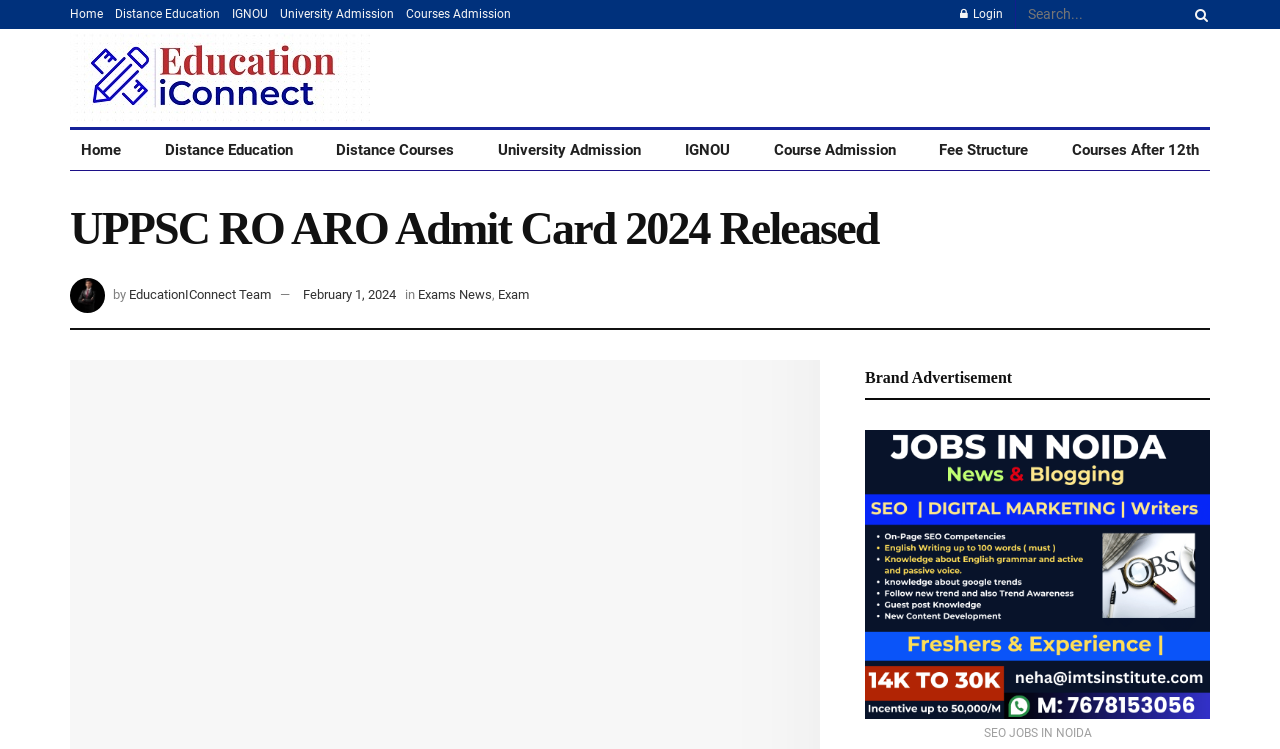What is the author of the article?
Using the details shown in the screenshot, provide a comprehensive answer to the question.

The author of the article is mentioned as 'EducationIConnect Team' with a bounding box coordinate of [0.101, 0.383, 0.212, 0.403]. This suggests that the article is written by the EducationIConnect Team.